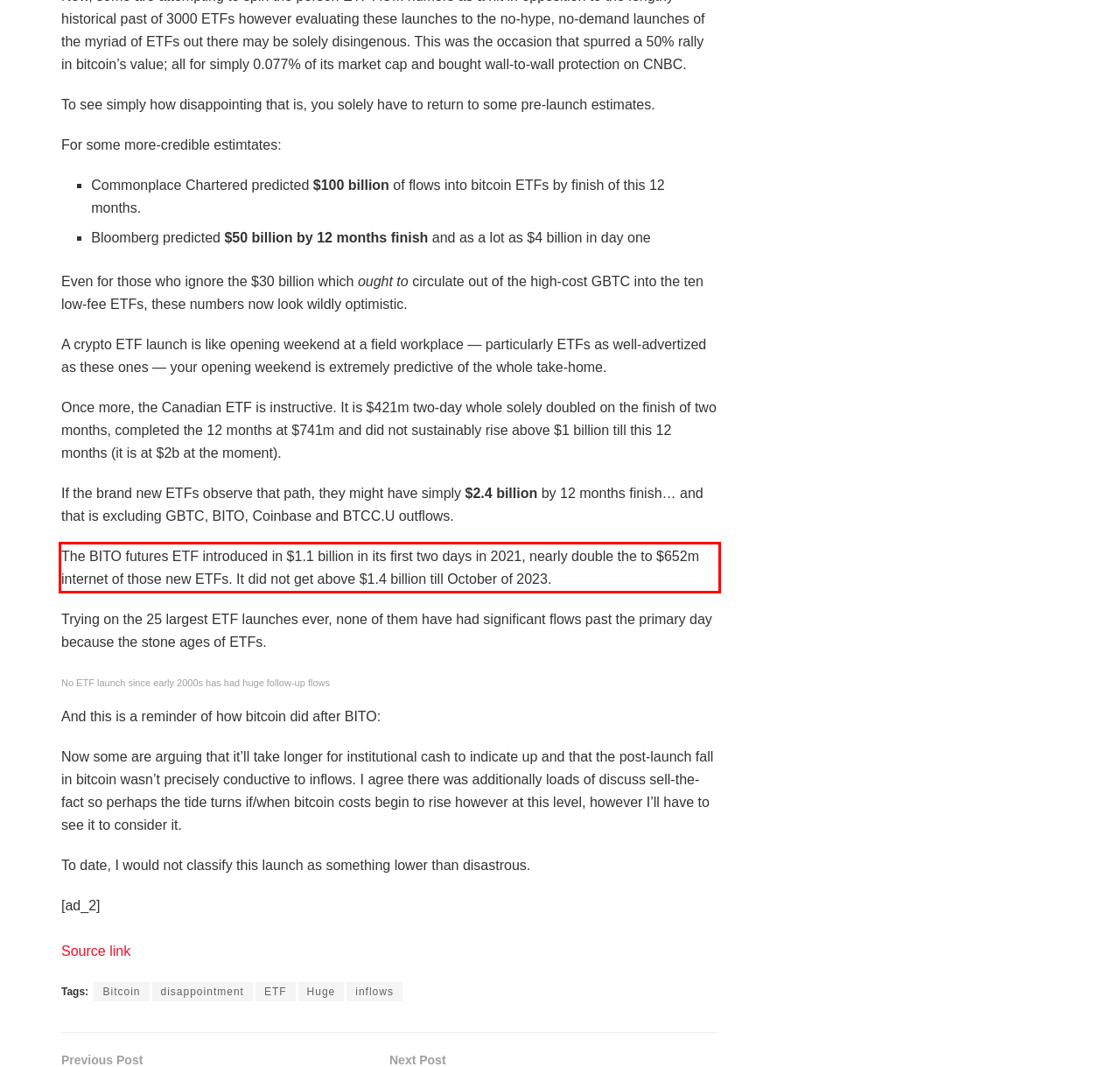Within the screenshot of a webpage, identify the red bounding box and perform OCR to capture the text content it contains.

The BITO futures ETF introduced in $1.1 billion in its first two days in 2021, nearly double the to $652m internet of those new ETFs. It did not get above $1.4 billion till October of 2023.